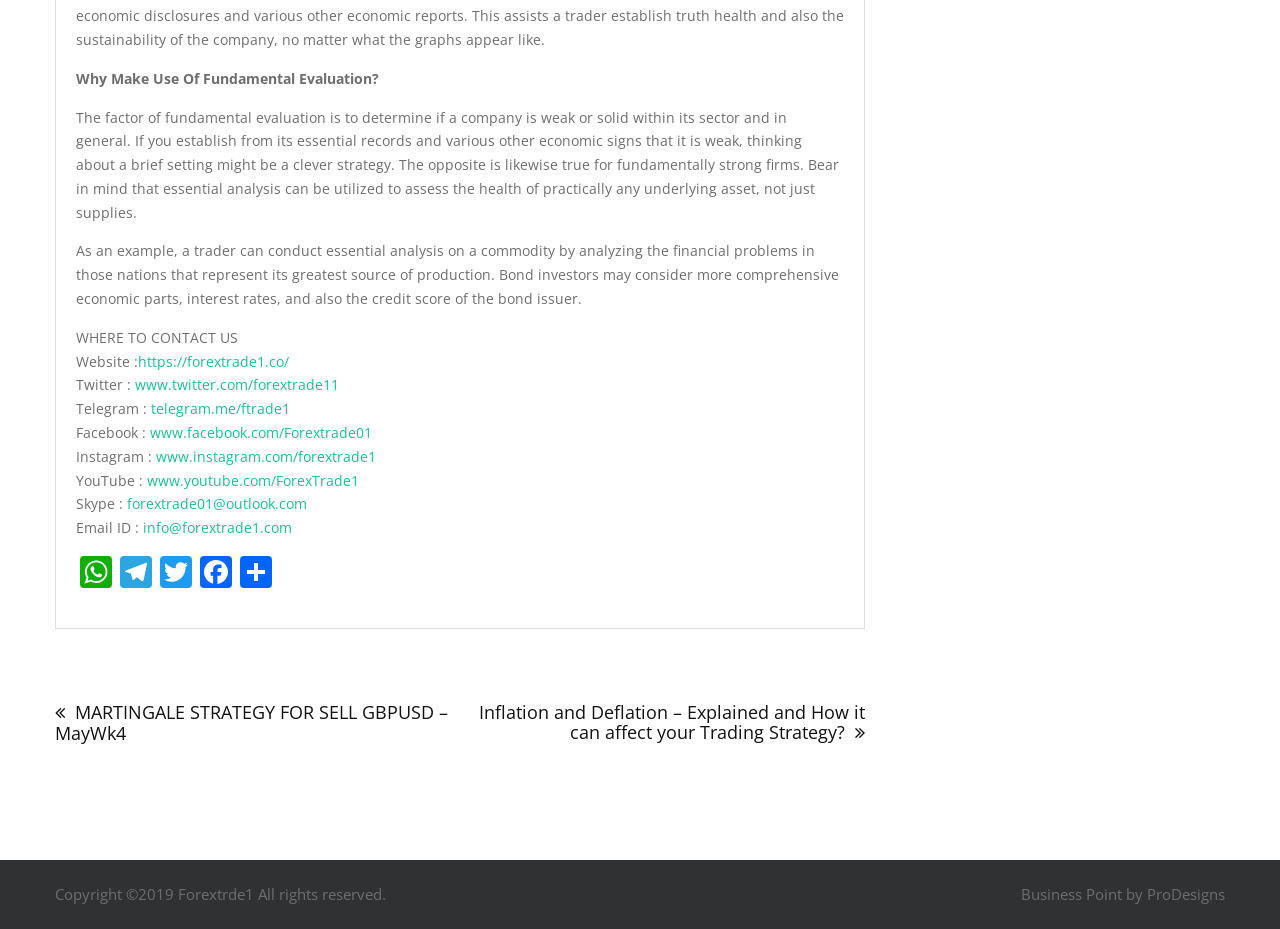What is the topic of the second link in the post navigation?
Answer the question with as much detail as possible.

The second link in the post navigation is 'Inflation and Deflation – Explained and How it can affect your Trading Strategy? ', which suggests that the topic of this link is Inflation and Deflation.